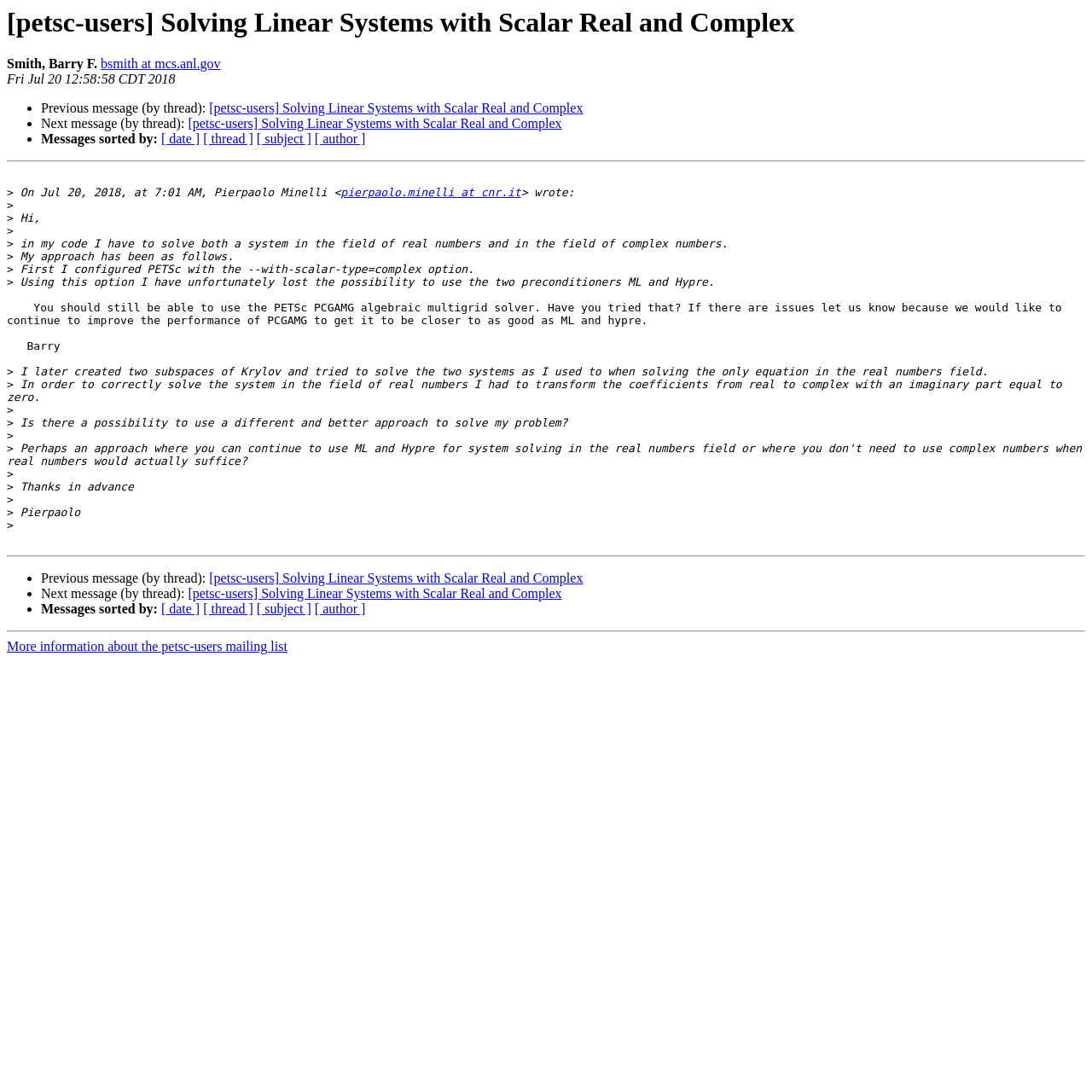Please specify the bounding box coordinates of the element that should be clicked to execute the given instruction: 'check seminars'. Ensure the coordinates are four float numbers between 0 and 1, expressed as [left, top, right, bottom].

None